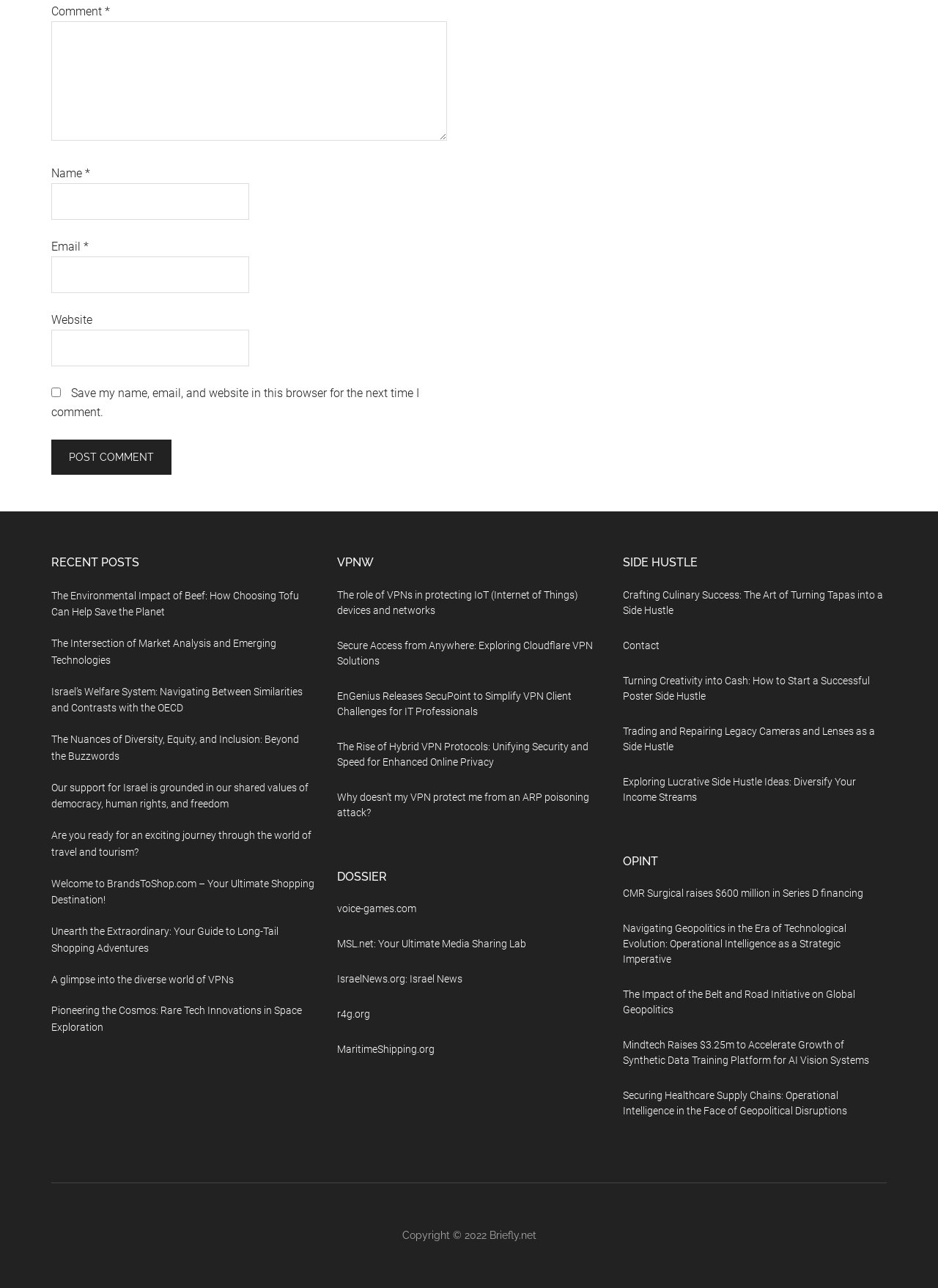How many links are there under the 'RECENT POSTS' heading?
Use the information from the image to give a detailed answer to the question.

I counted the links under the 'RECENT POSTS' heading and found 6 links, each with a descriptive text.